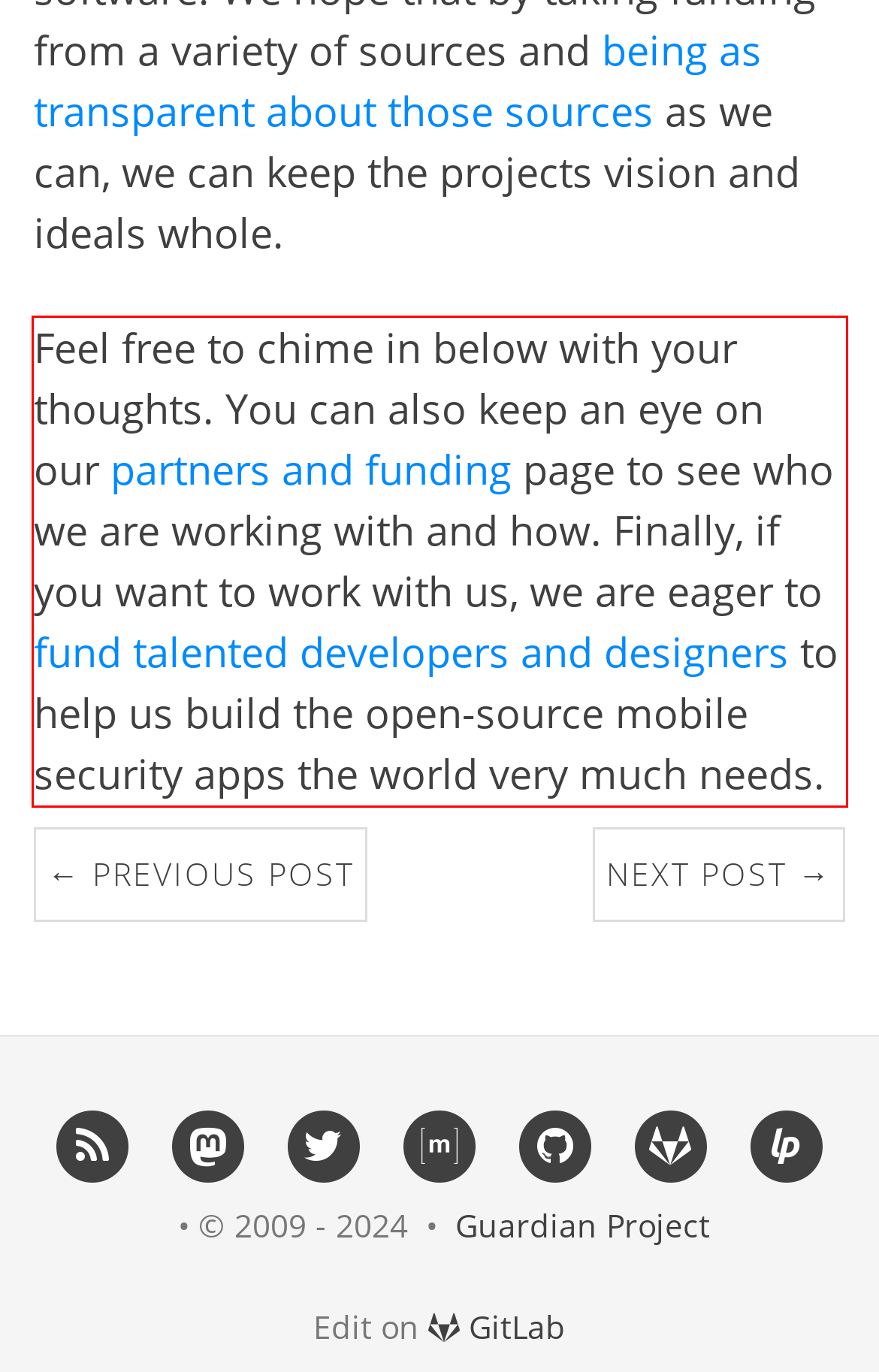You are given a screenshot showing a webpage with a red bounding box. Perform OCR to capture the text within the red bounding box.

Feel free to chime in below with your thoughts. You can also keep an eye on our partners and funding page to see who we are working with and how. Finally, if you want to work with us, we are eager to fund talented developers and designers to help us build the open-source mobile security apps the world very much needs.